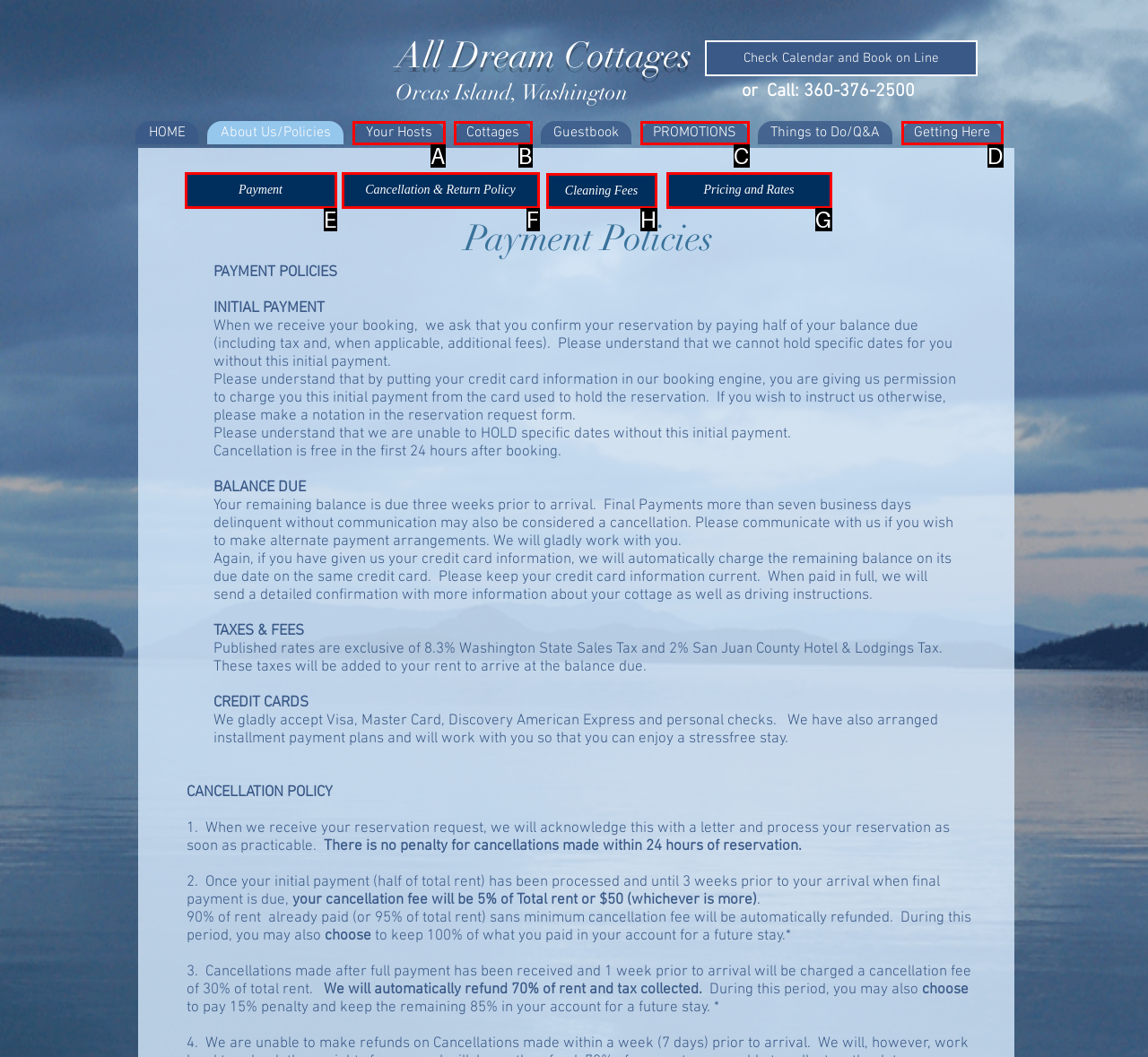Tell me which one HTML element best matches the description: Your Hosts
Answer with the option's letter from the given choices directly.

A